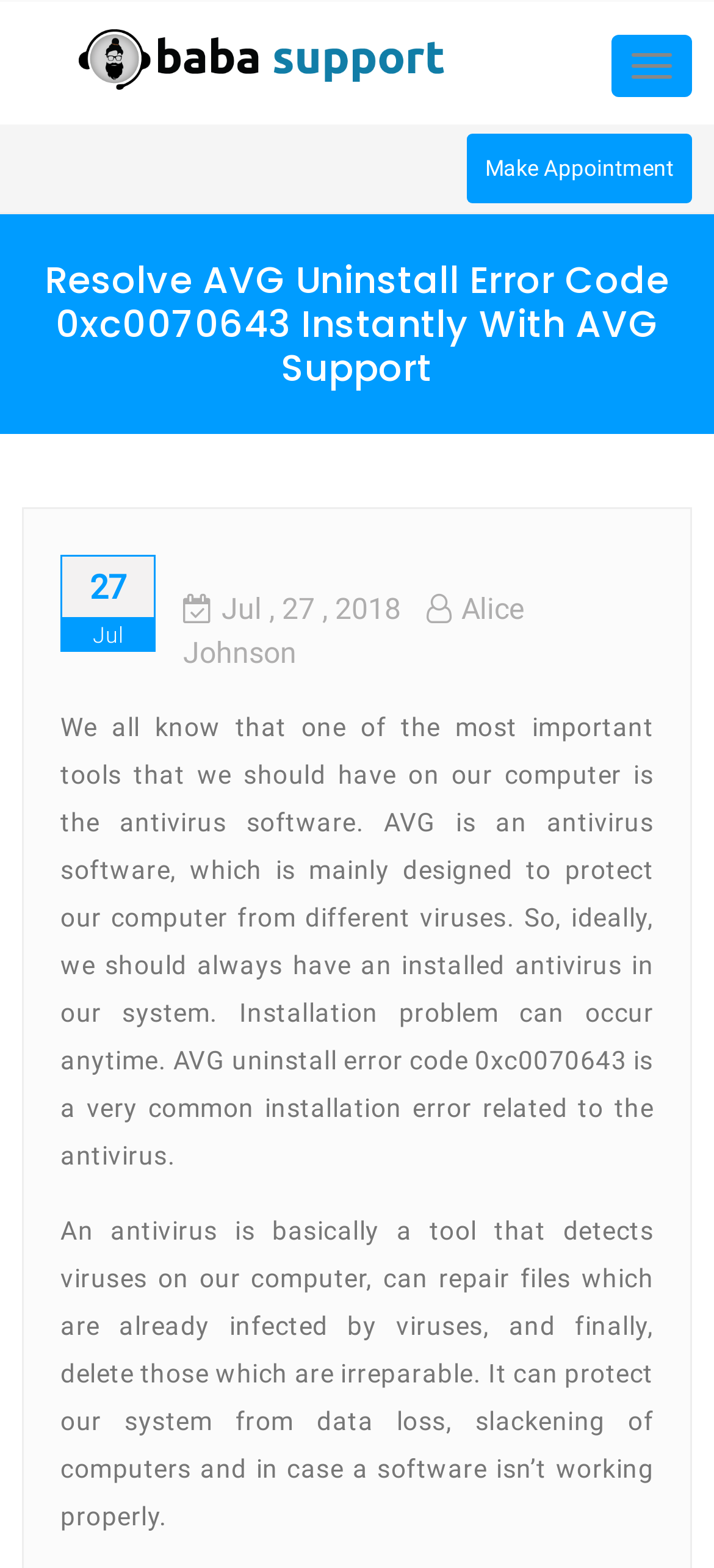Generate a thorough description of the webpage.

The webpage is about resolving AVG uninstall error code 0xc0070643 with the help of AVG support experts. At the top left, there is a logo of "Baba Support" with a link to it. Next to the logo, there is a "Toggle navigation" button. On the top right, there is a link to "Make Appointment". 

Below the navigation section, there is a heading that reads "Resolve AVG Uninstall Error Code 0xc0070643 Instantly With AVG Support". Underneath the heading, there is a date "Jul 27, 2018" with the author's name "Alice Johnson" on the right side of the date. 

The main content of the webpage is divided into two paragraphs. The first paragraph explains the importance of antivirus software, specifically AVG, and how installation problems can occur anytime, including the AVG uninstall error code 0xc0070643. The second paragraph describes the functions of an antivirus, including detecting viruses, repairing infected files, and deleting irreparable ones, ultimately protecting the system from data loss and computer slowdowns.